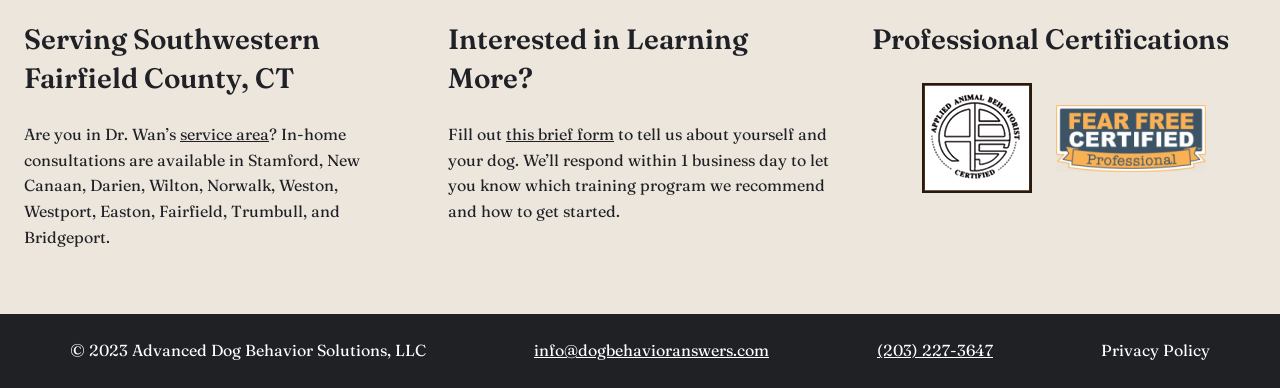Please answer the following question using a single word or phrase: How can I contact Dr. Wan?

Email or phone